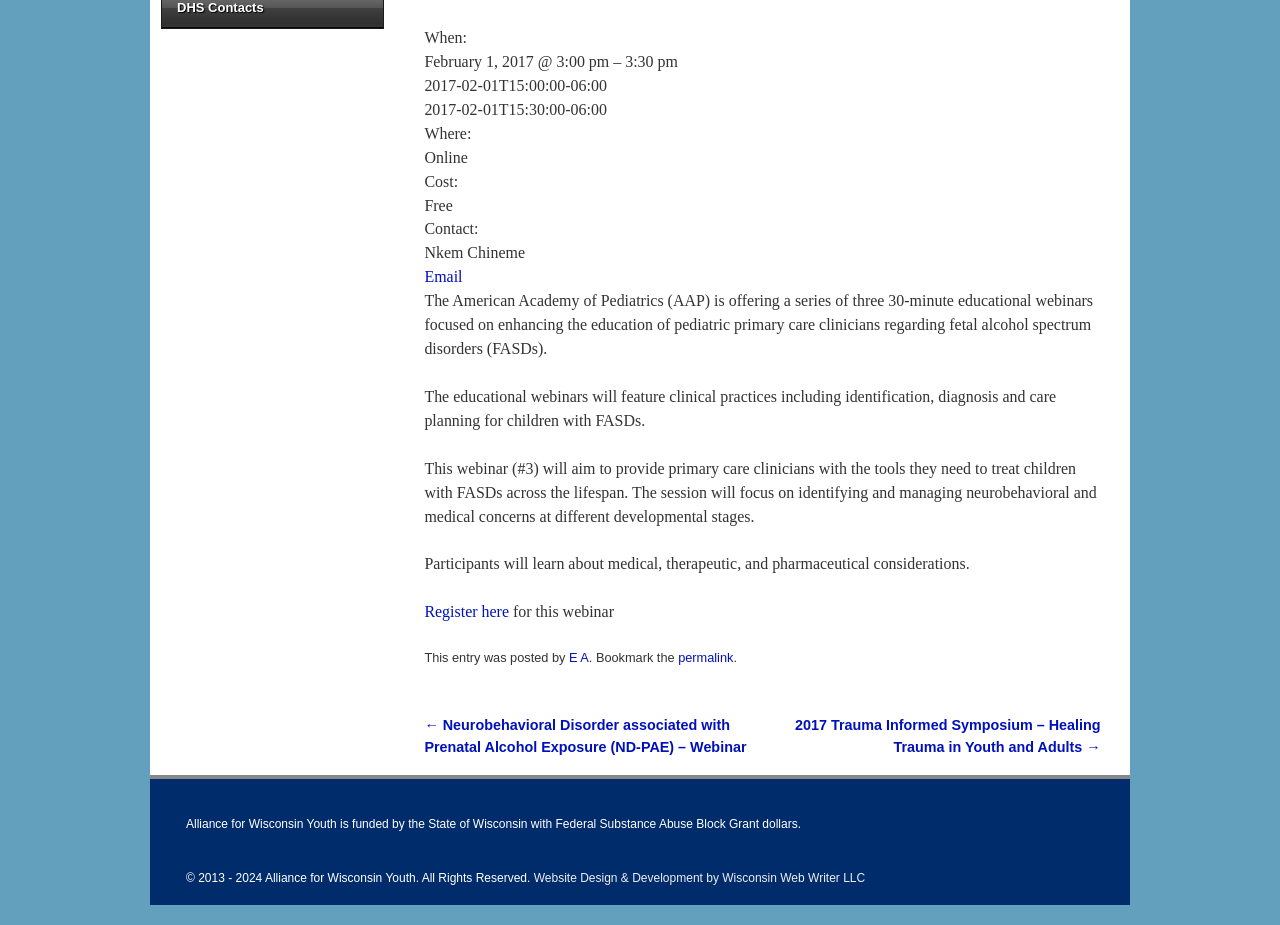Determine the bounding box for the UI element as described: "Unattended Death". The coordinates should be represented as four float numbers between 0 and 1, formatted as [left, top, right, bottom].

None